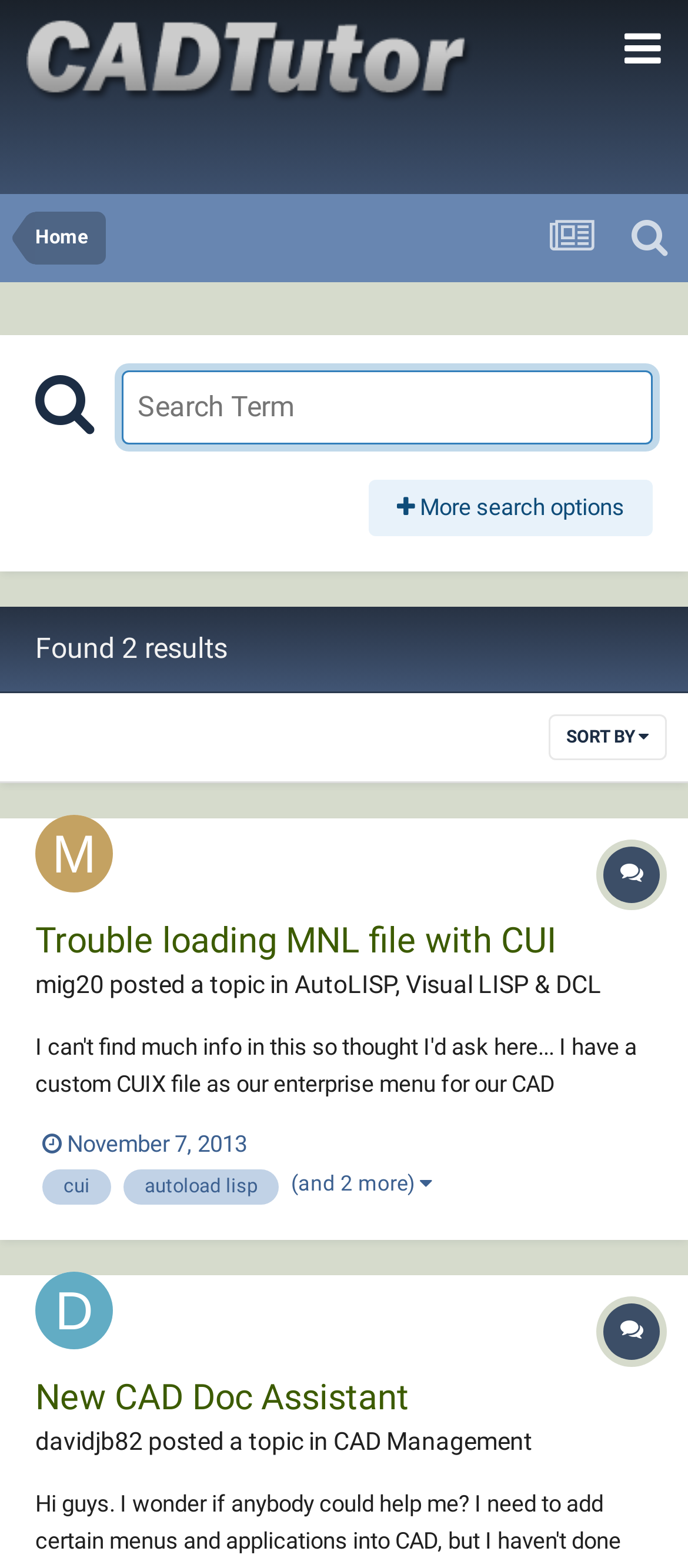Identify the bounding box for the UI element described as: "AutoLISP, Visual LISP & DCL". Ensure the coordinates are four float numbers between 0 and 1, formatted as [left, top, right, bottom].

[0.428, 0.619, 0.874, 0.637]